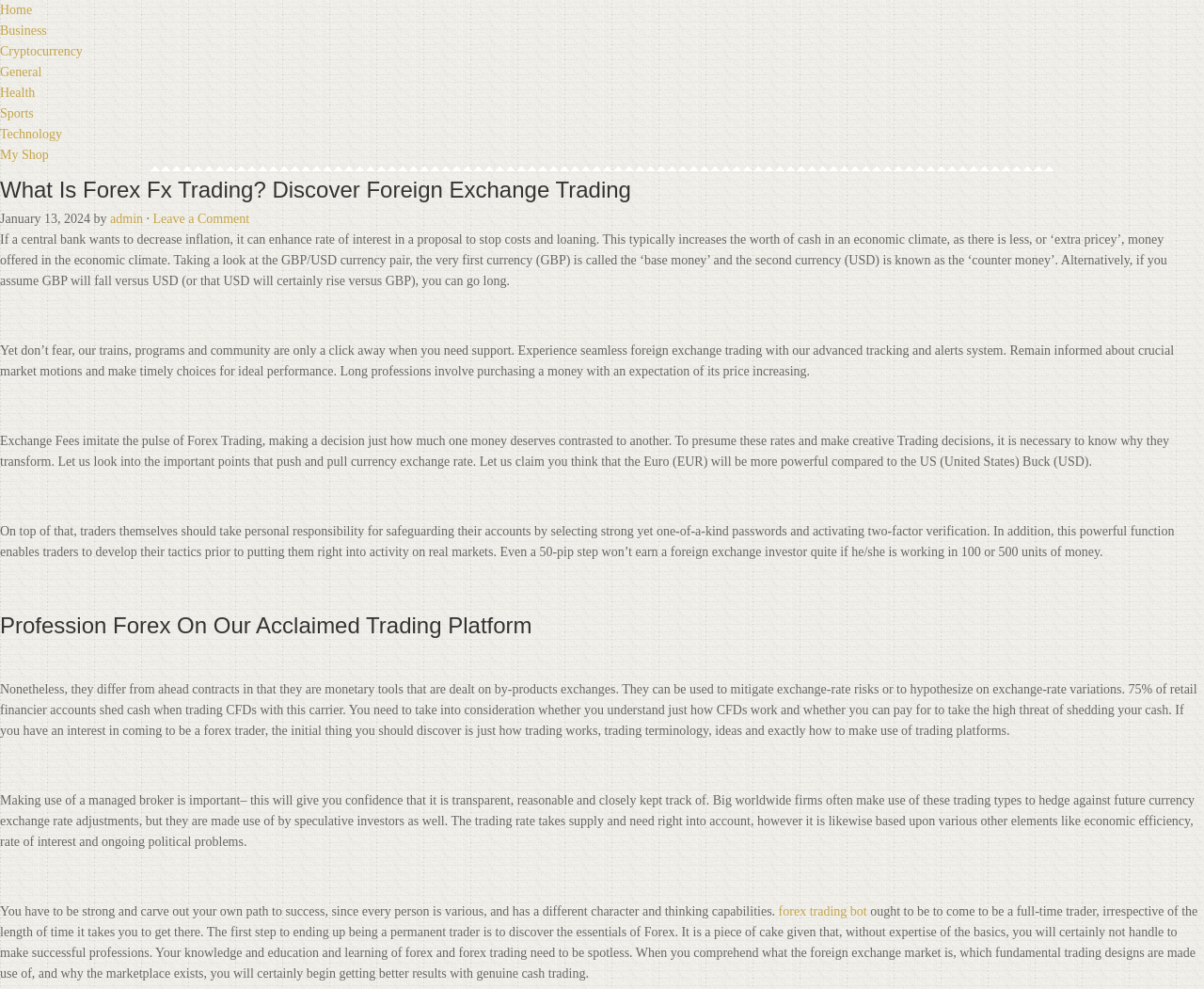Given the element description, predict the bounding box coordinates in the format (top-left x, top-left y, bottom-right x, bottom-right y). Make sure all values are between 0 and 1. Here is the element description: My Shop

[0.0, 0.149, 0.04, 0.164]